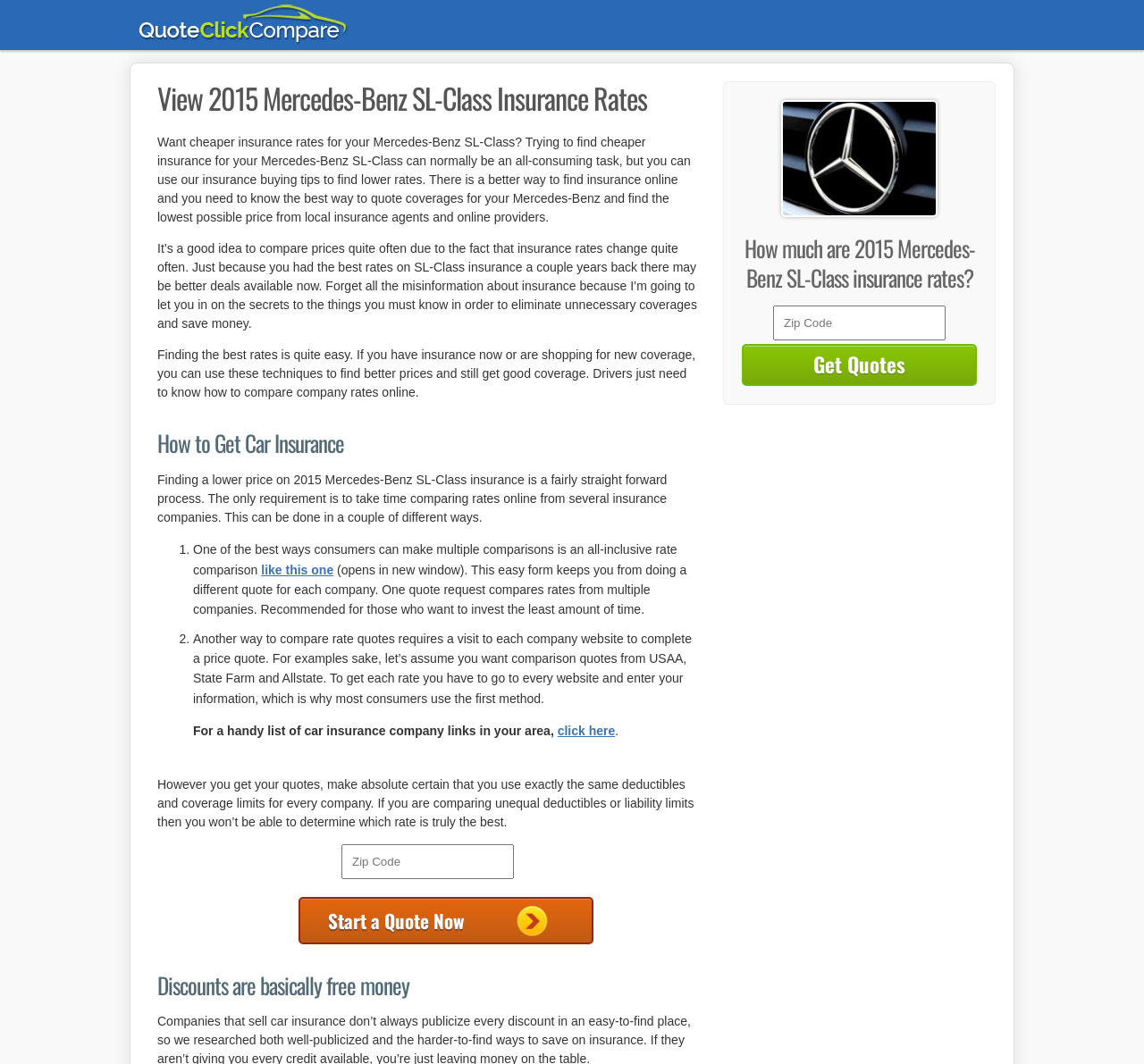Analyze the image and provide a detailed answer to the question: What is the benefit of using discounts?

The webpage mentions that 'Discounts are basically free money', implying that using discounts can result in cost savings for the user.